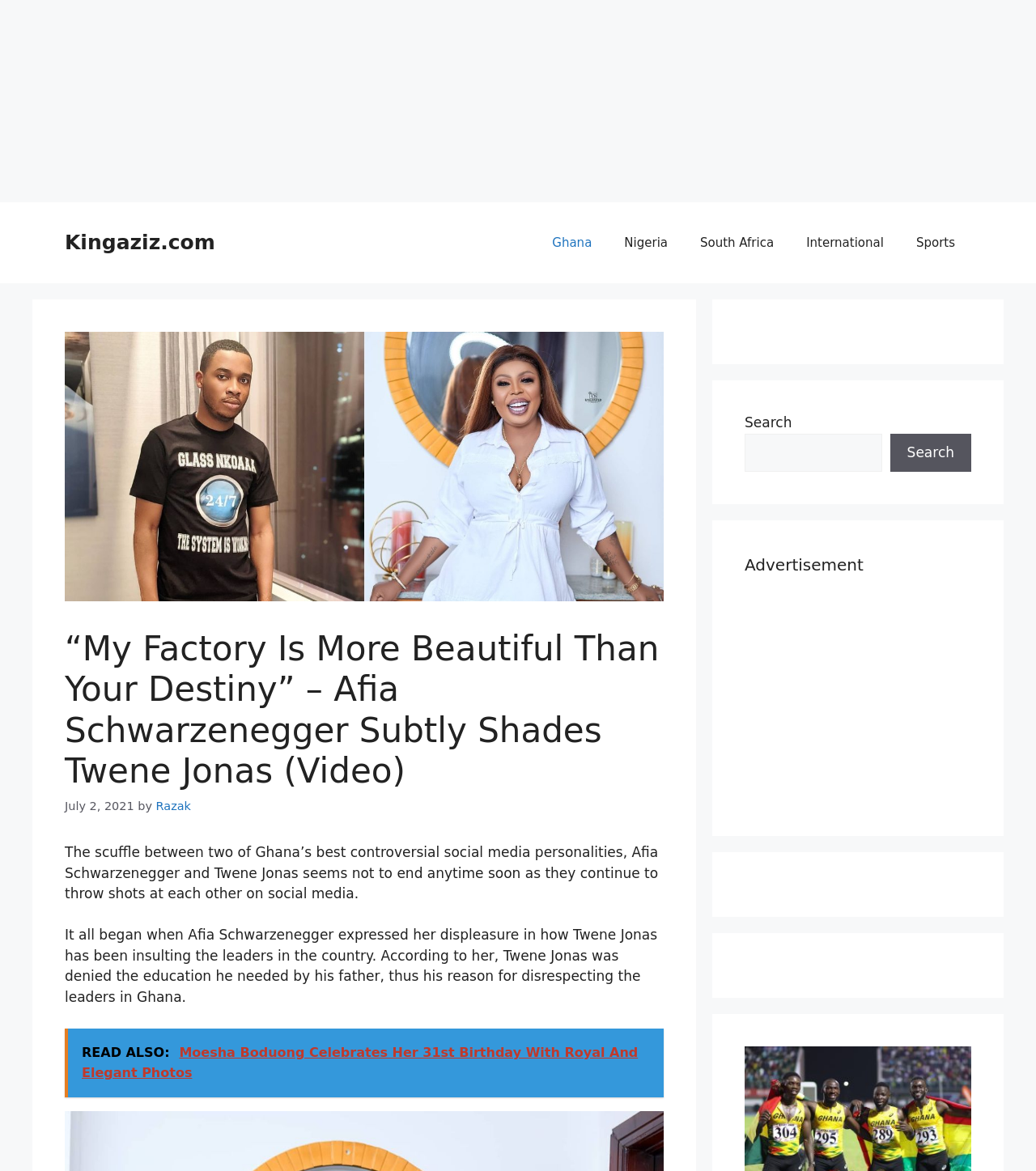Find and indicate the bounding box coordinates of the region you should select to follow the given instruction: "Click on EVENTS".

None